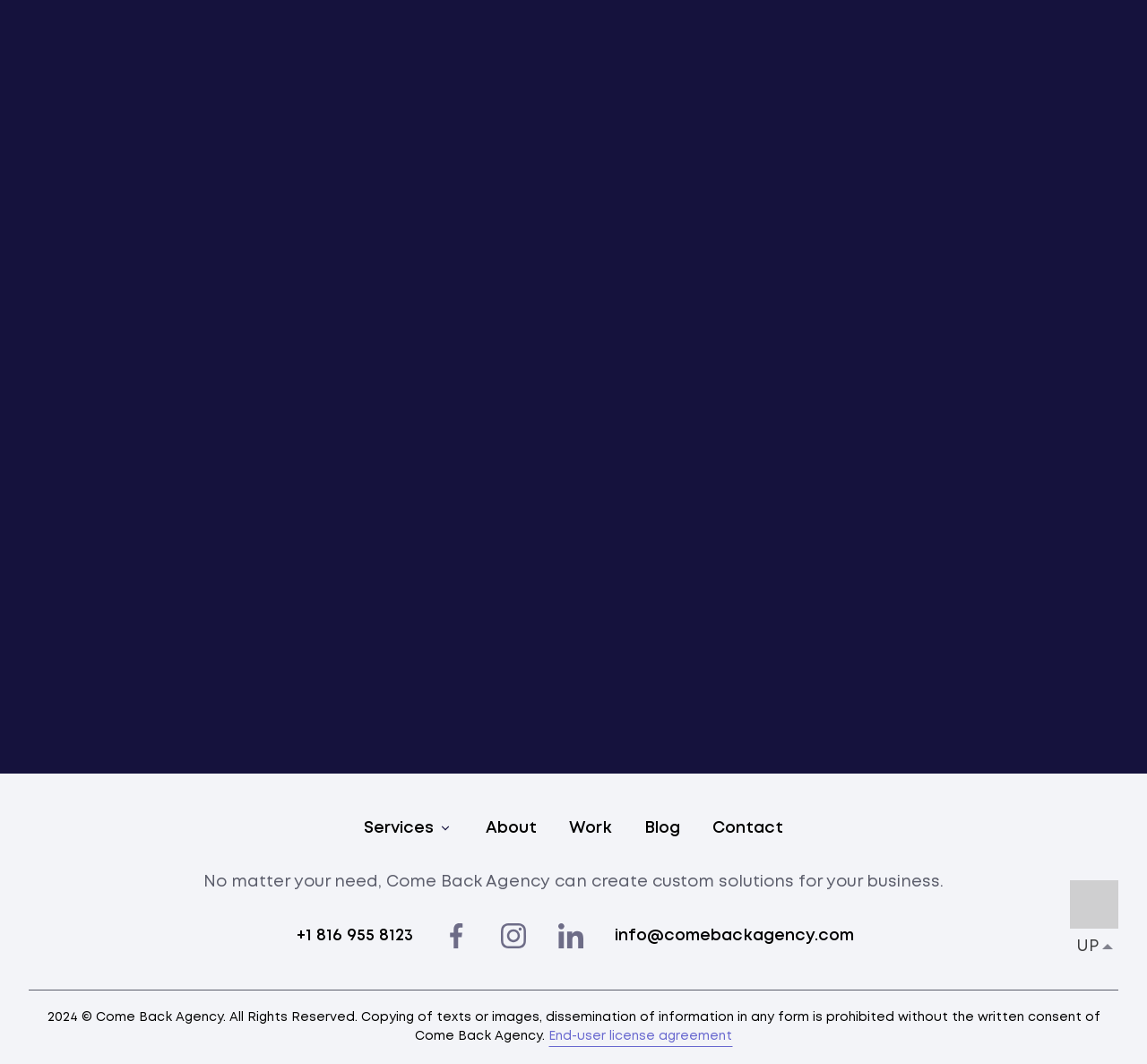Find the bounding box coordinates for the area you need to click to carry out the instruction: "Contact us via email". The coordinates should be four float numbers between 0 and 1, indicated as [left, top, right, bottom].

[0.406, 0.364, 0.672, 0.4]